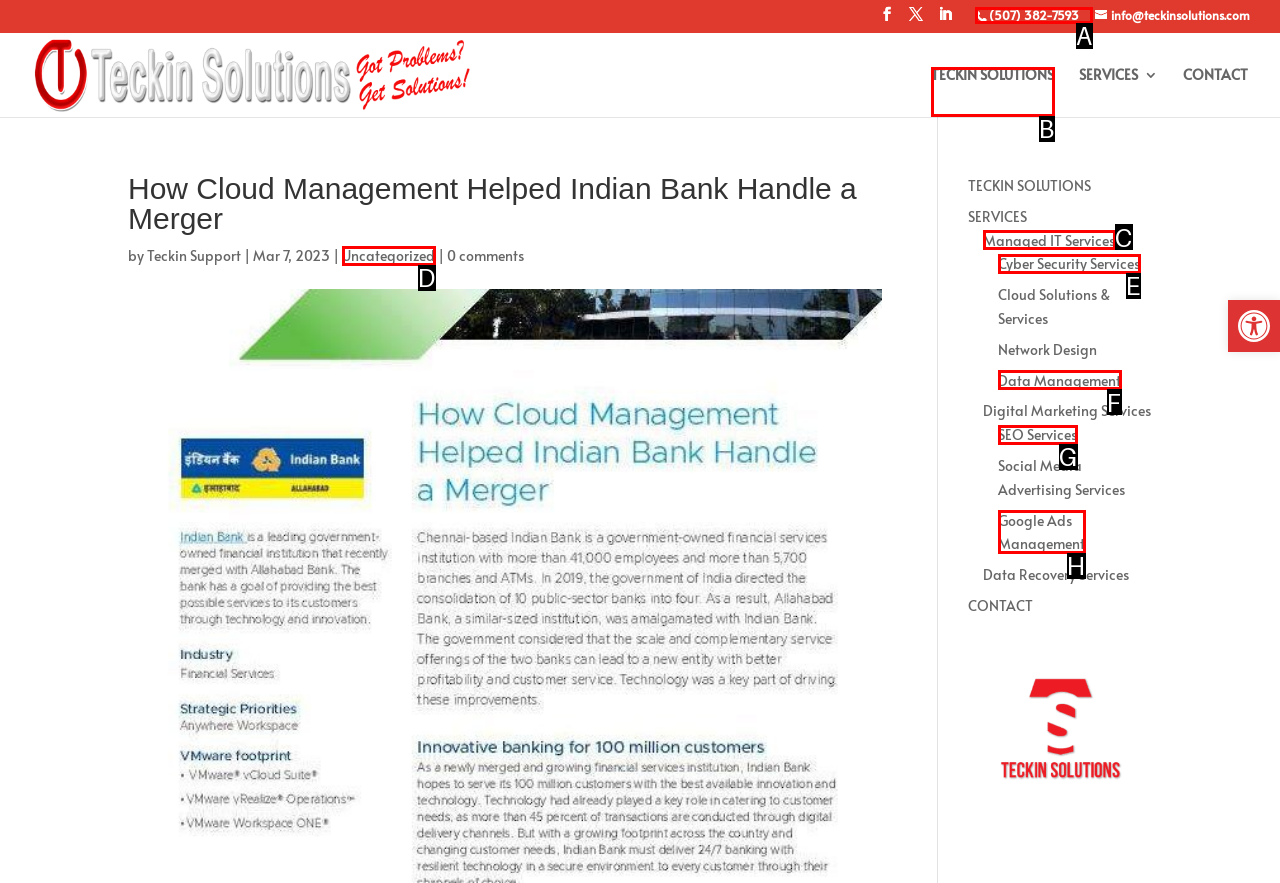Which UI element corresponds to this description: Uncategorized
Reply with the letter of the correct option.

D